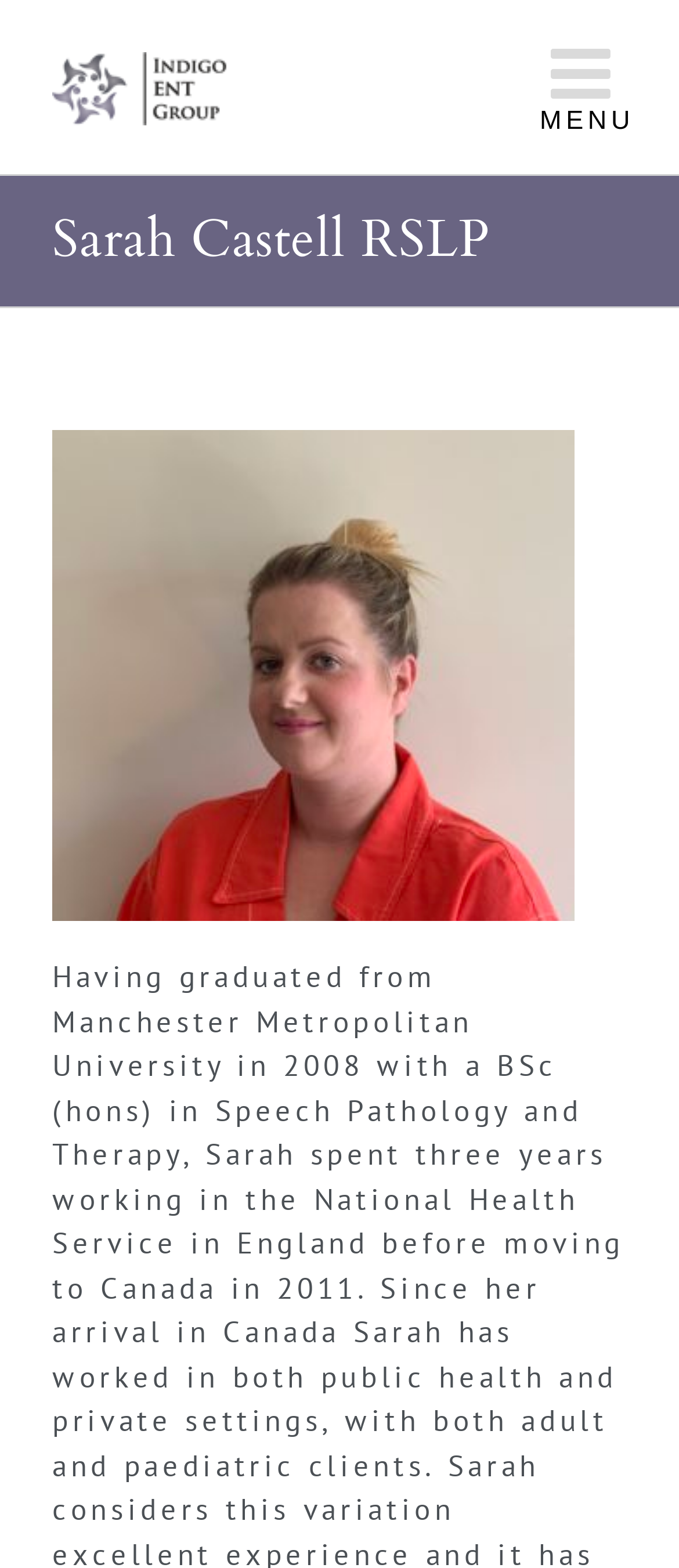Locate the primary heading on the webpage and return its text.

Sarah Castell RSLP